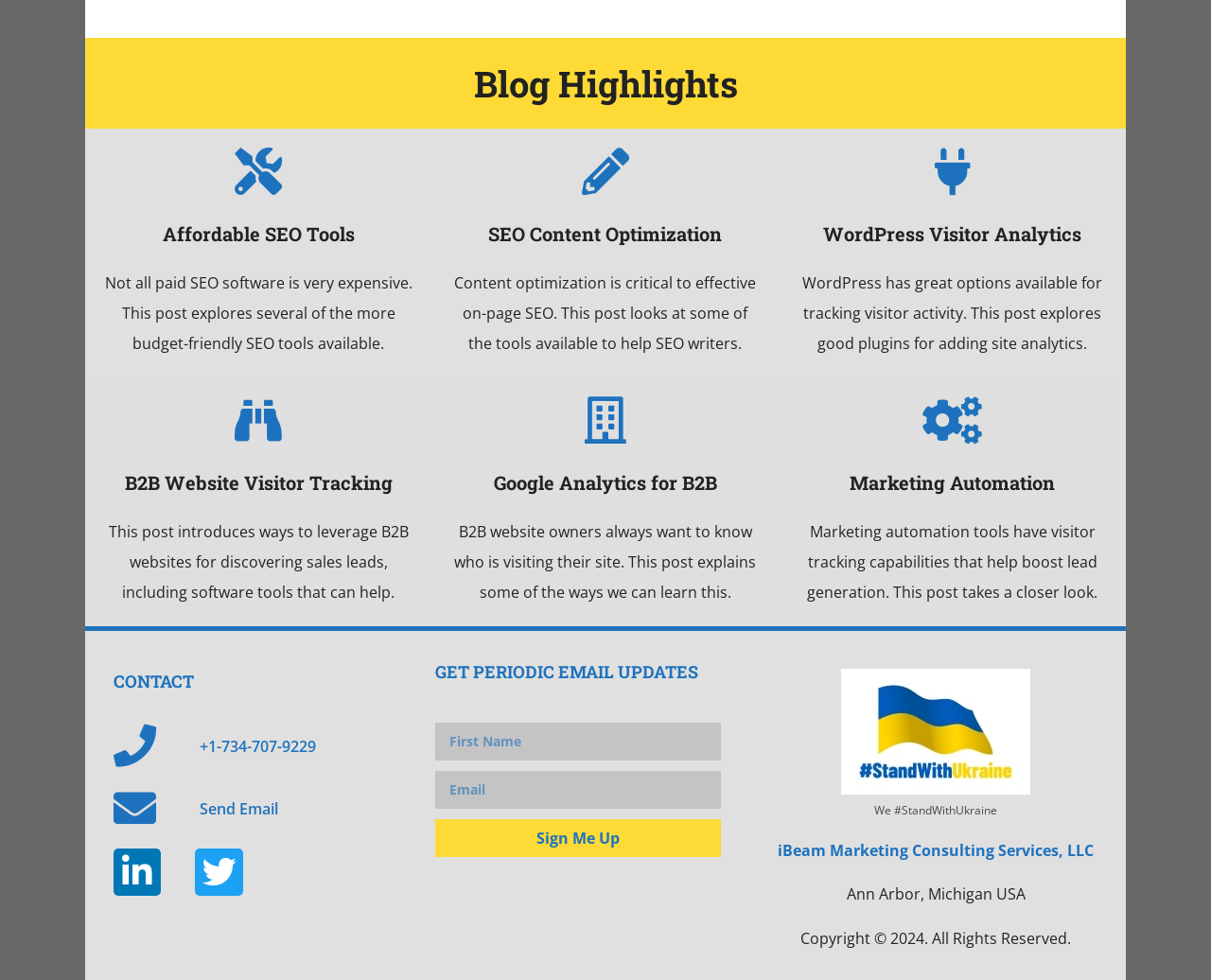Locate the bounding box coordinates of the element that needs to be clicked to carry out the instruction: "Click the 'Overview' button". The coordinates should be given as four float numbers ranging from 0 to 1, i.e., [left, top, right, bottom].

None